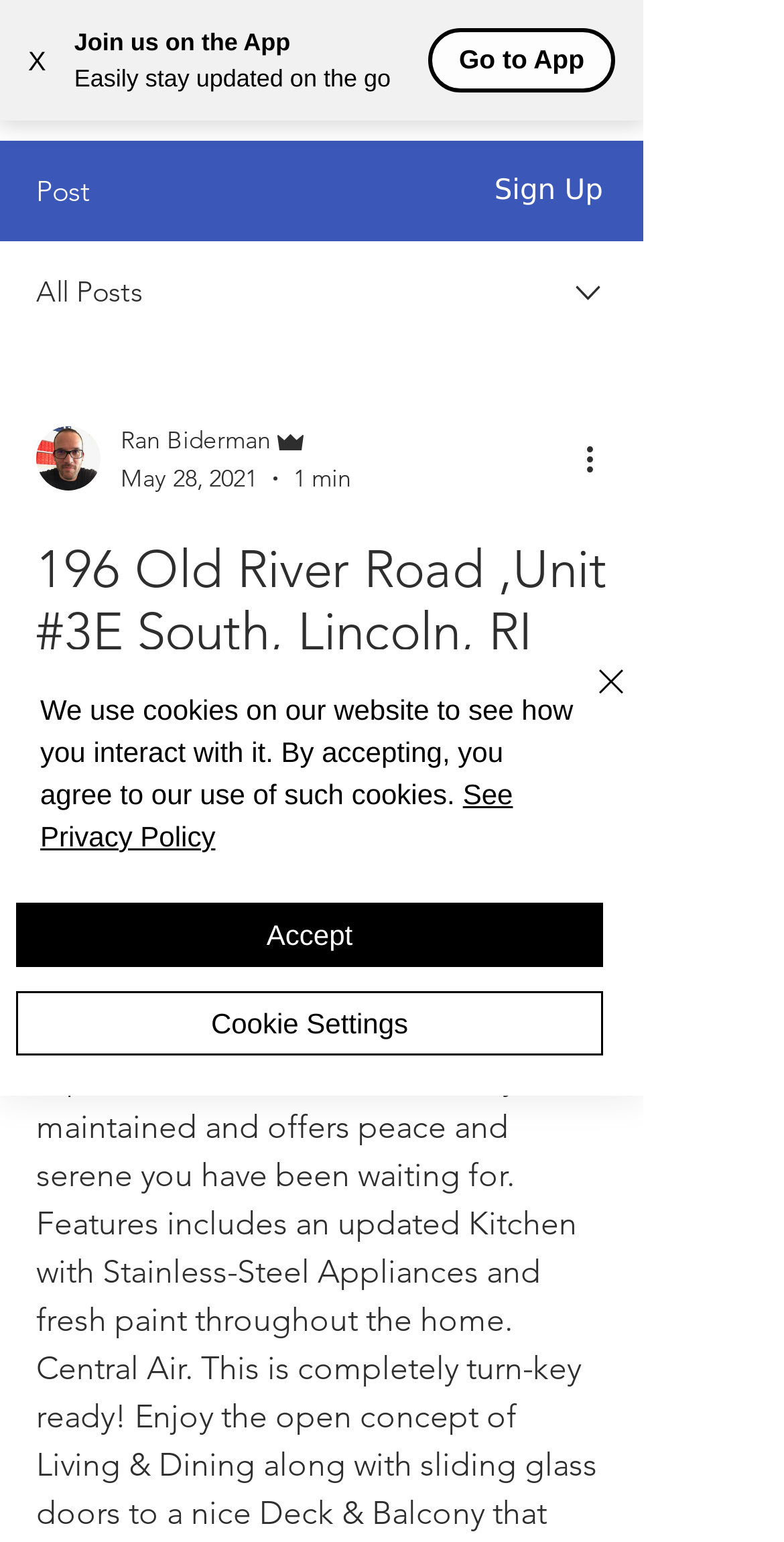Pinpoint the bounding box coordinates of the clickable area needed to execute the instruction: "Go to App". The coordinates should be specified as four float numbers between 0 and 1, i.e., [left, top, right, bottom].

[0.585, 0.029, 0.745, 0.048]